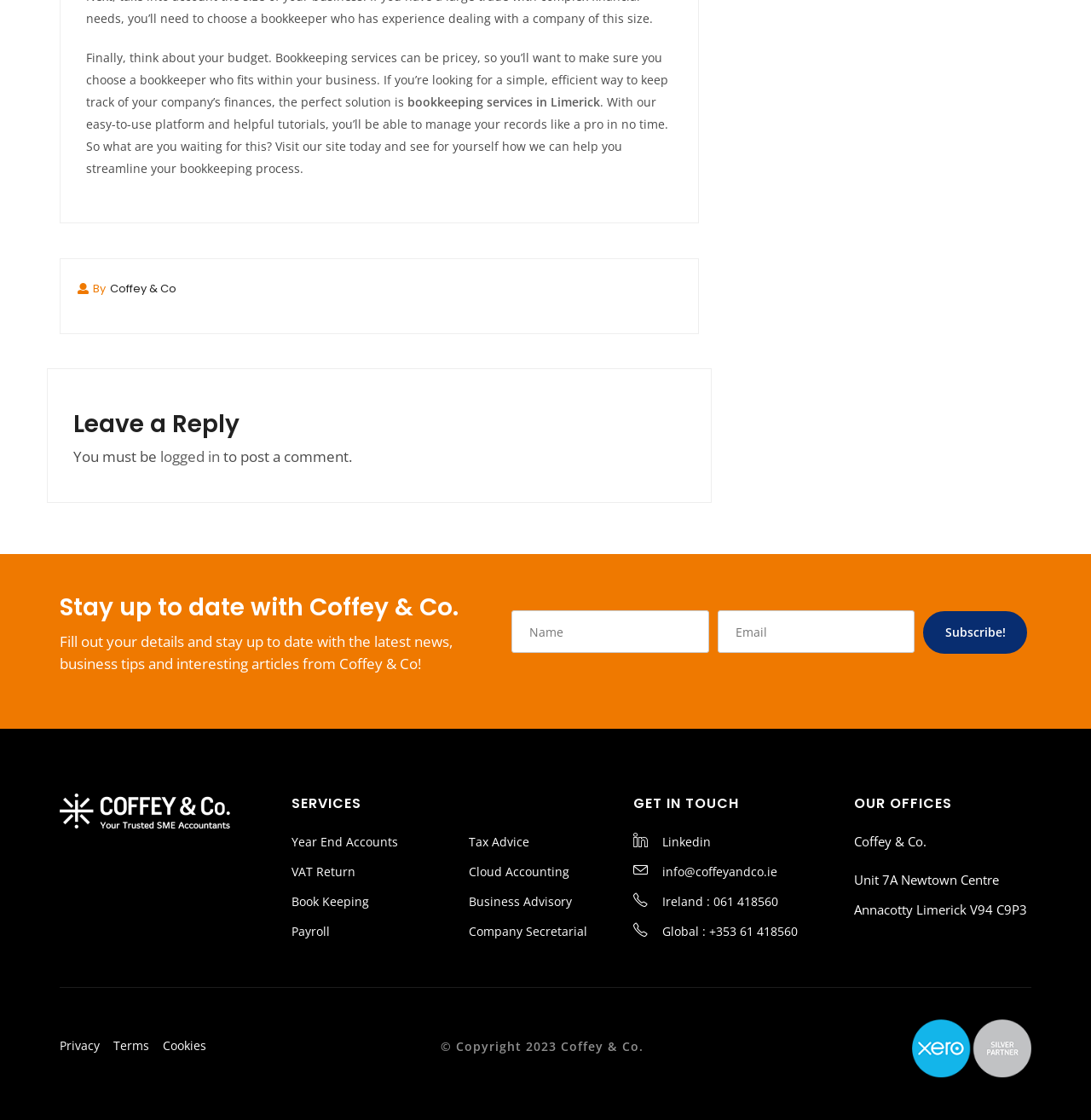Please locate the bounding box coordinates of the element that needs to be clicked to achieve the following instruction: "Visit the 'Year End Accounts' page". The coordinates should be four float numbers between 0 and 1, i.e., [left, top, right, bottom].

[0.267, 0.744, 0.365, 0.758]